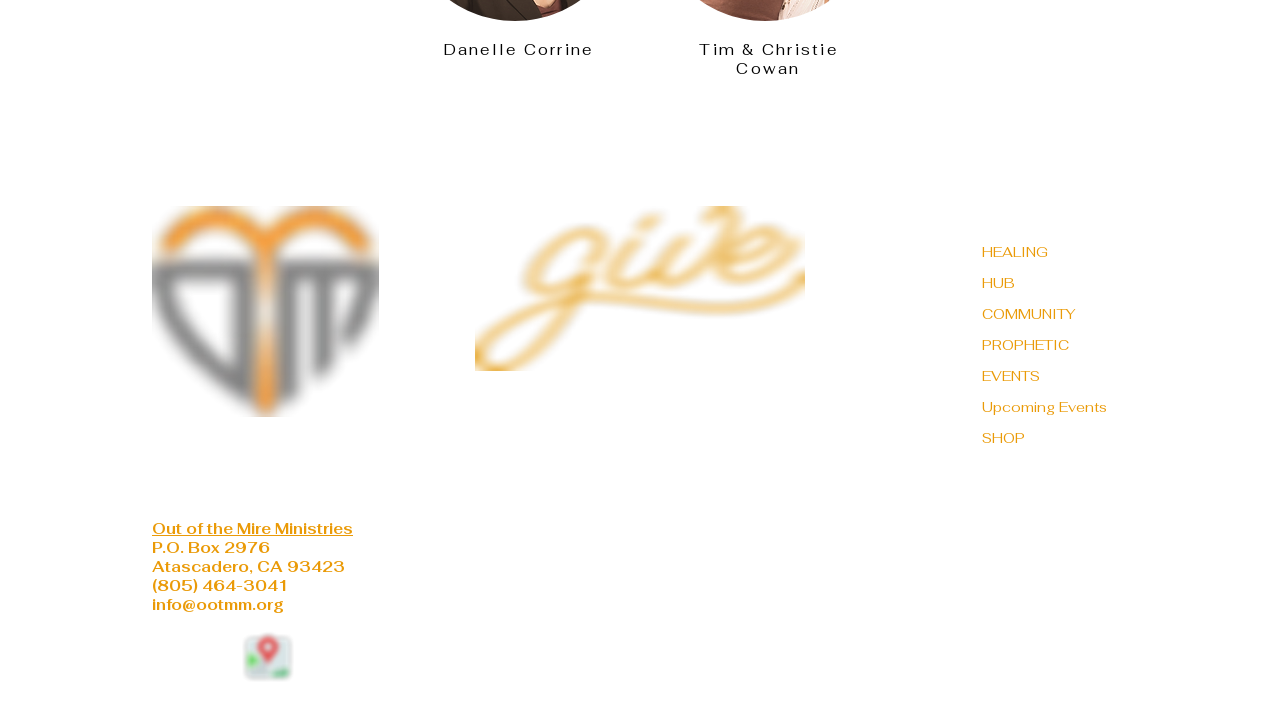Can you pinpoint the bounding box coordinates for the clickable element required for this instruction: "View 'Upcoming Events'"? The coordinates should be four float numbers between 0 and 1, i.e., [left, top, right, bottom].

[0.767, 0.556, 0.883, 0.6]